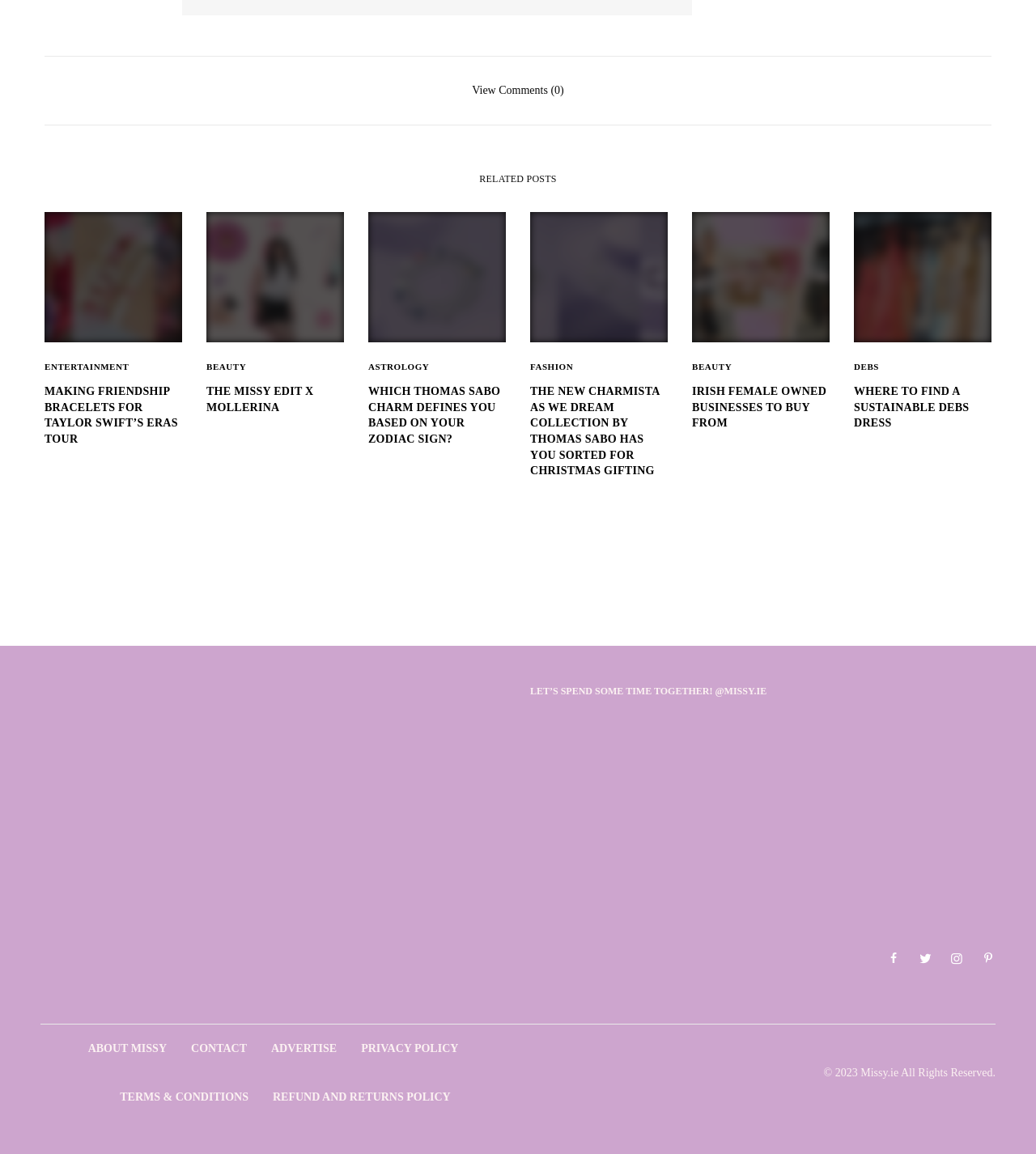Please provide a brief answer to the question using only one word or phrase: 
What is the title of the section with related posts?

RELATED POSTS